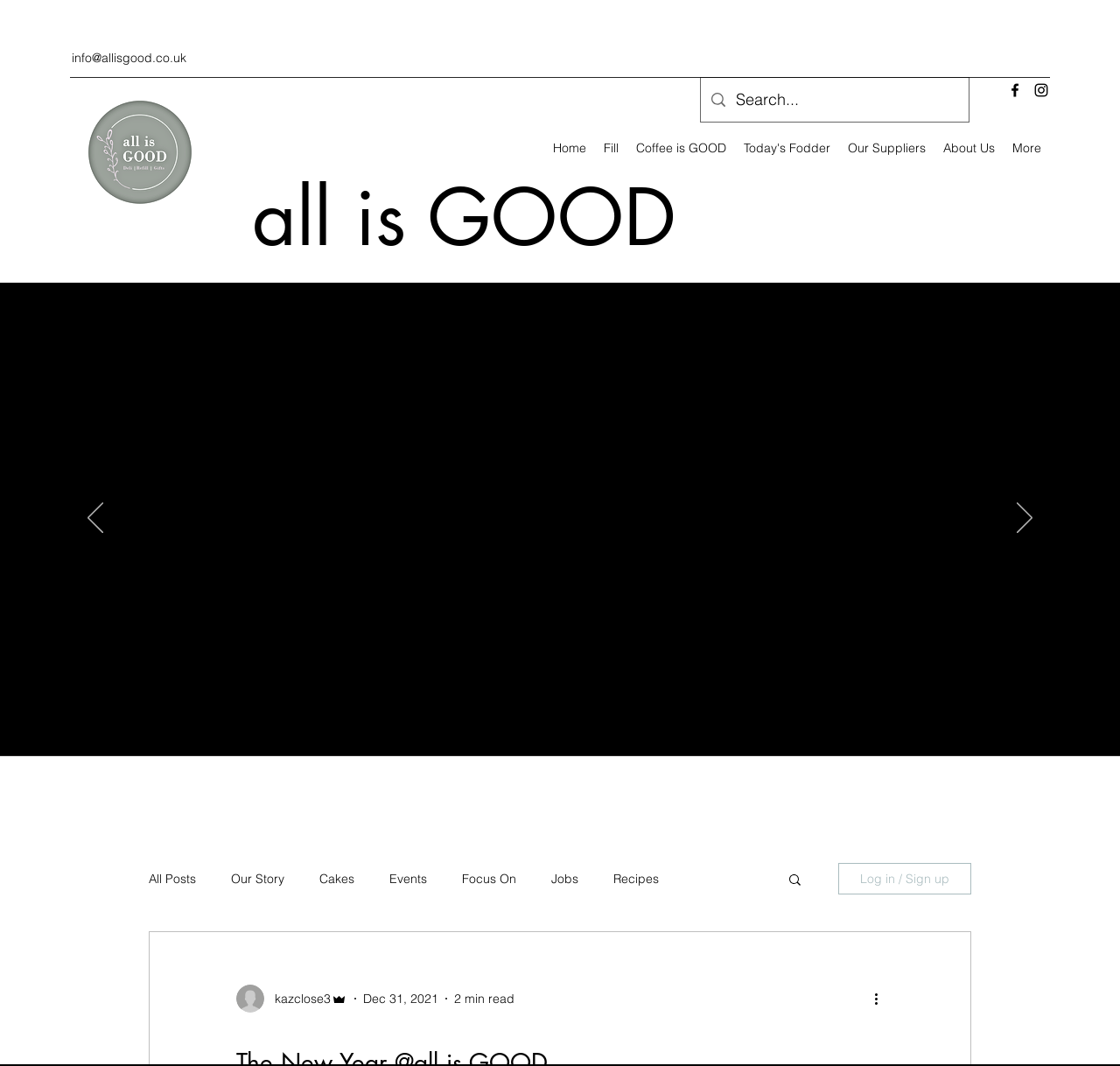Identify the bounding box coordinates for the UI element that matches this description: "Events".

[0.348, 0.817, 0.381, 0.832]